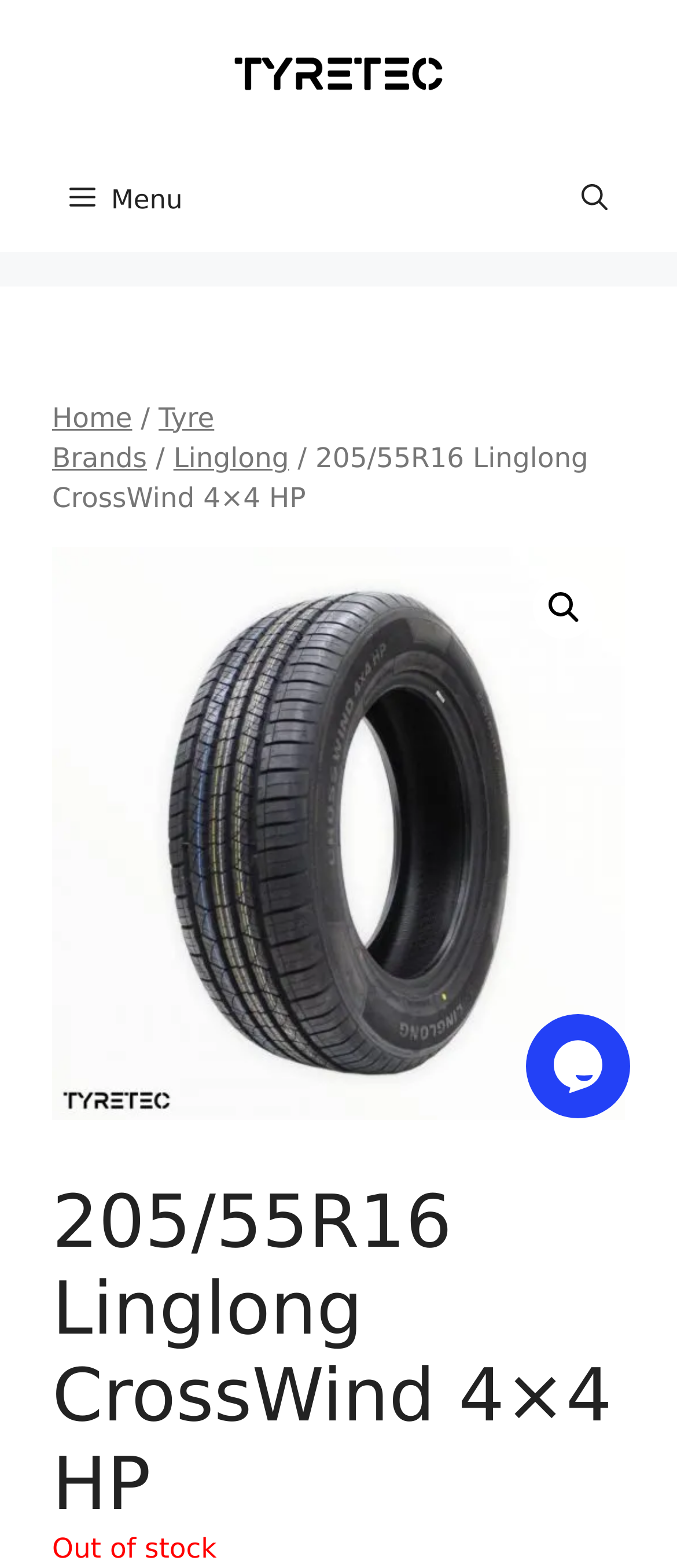What is the purpose of the button with the menu icon?
Based on the screenshot, answer the question with a single word or phrase.

To open the menu